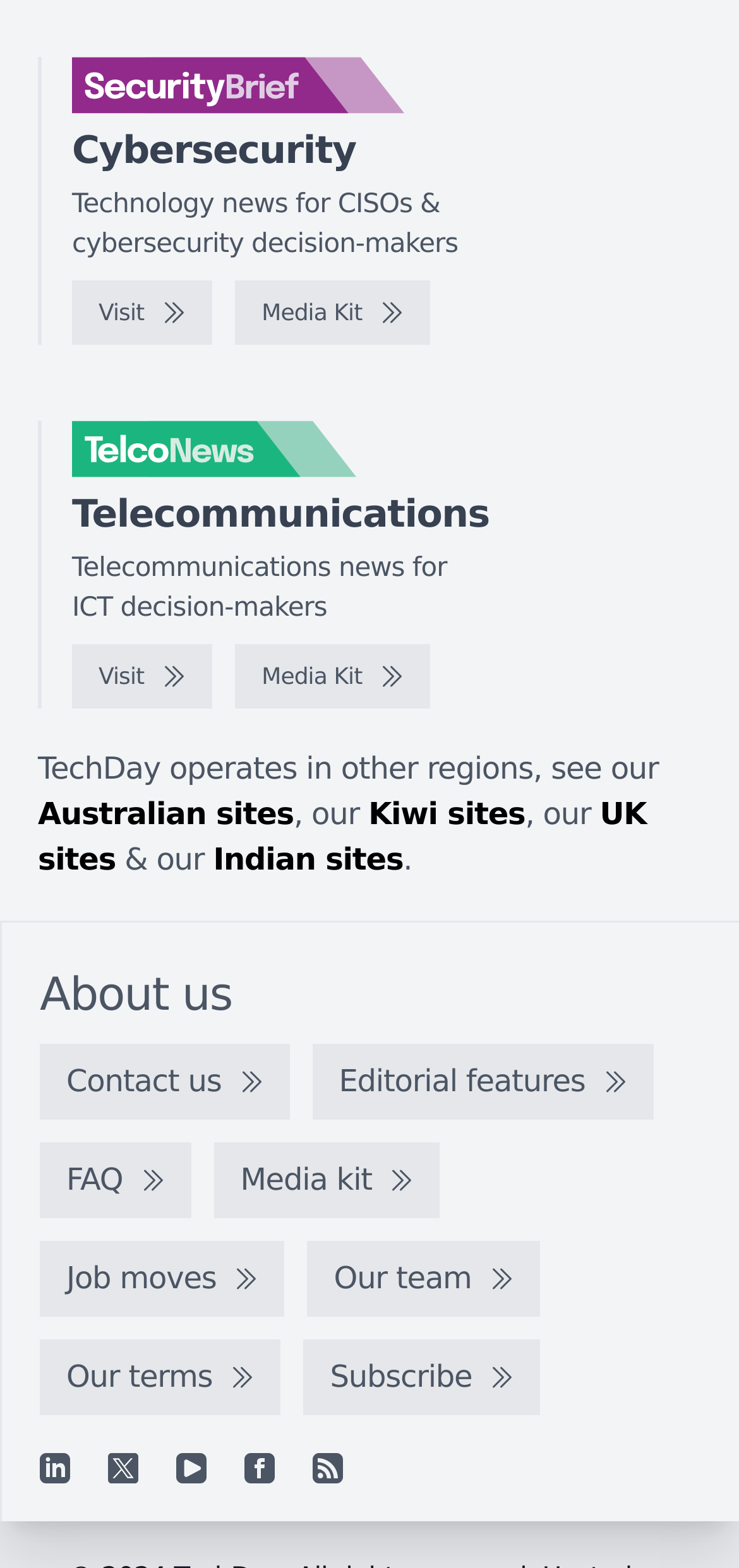How many regions does TechDay operate in?
Use the image to answer the question with a single word or phrase.

At least 4